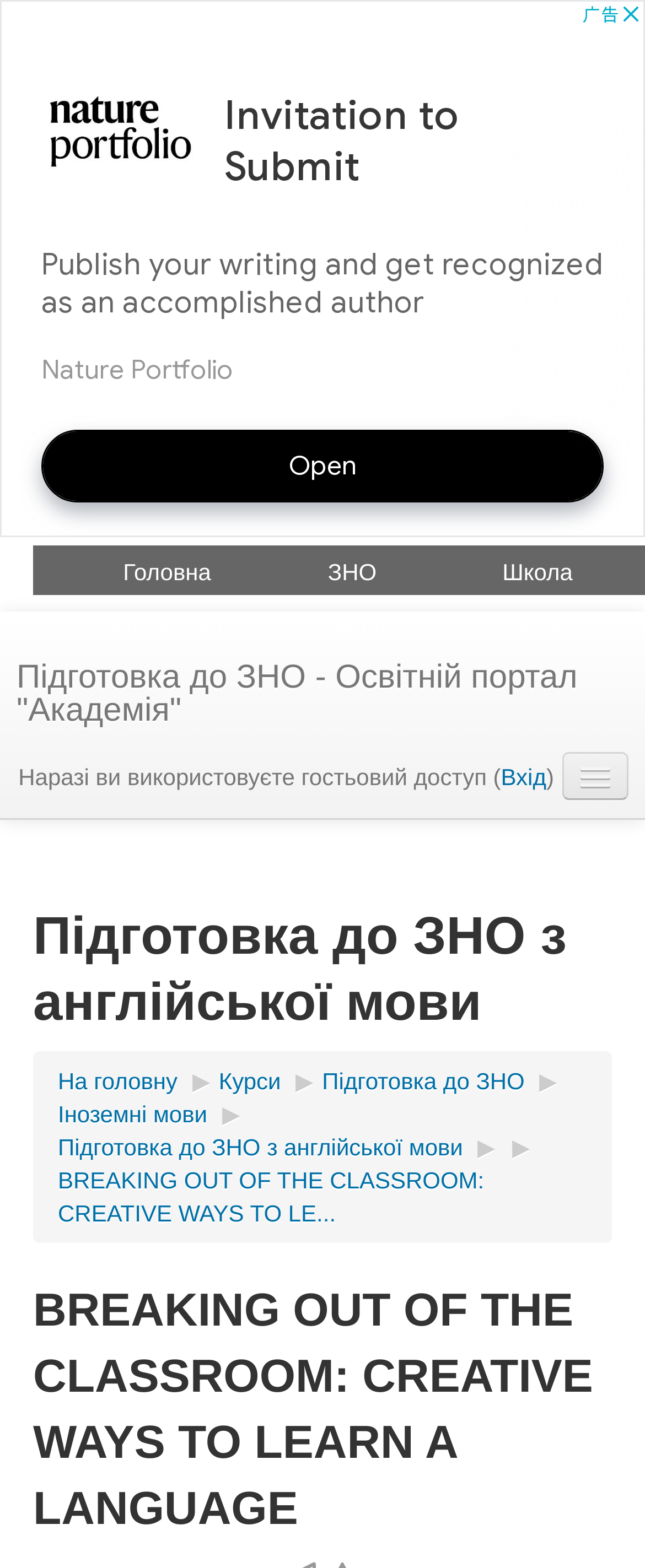Detail the webpage's structure and highlights in your description.

This webpage is about creative ways to learn a language, specifically focusing on breaking out of the traditional classroom setting. At the top, there is an advertisement iframe that spans the entire width of the page. Below the advertisement, there are several links to different sections of the website, including "Головна" (main), "ЗНО" (a Ukrainian language proficiency test), "Школа" (school), "Бібліотека" (library), "Новини" (news), and "Про нас" (about us).

Further down, there is a prominent link to "Підготовка до ЗНО - Освітній портал 'Академія'" (Preparation for ZNO - Educational Portal "Academy"), which suggests that the website is related to educational resources. Next to this link, there is a notification indicating that the user is currently accessing the website as a guest, with an option to log in.

On the left side of the page, there is a language selection link, allowing users to switch to Ukrainian. The main content of the page is headed by "Підготовка до ЗНО з англійської мови" (Preparation for ZNO with English language), which is a subheading under the main title "BREAKING OUT OF THE CLASSROOM: CREATIVE WAYS TO LEARN A LANGUAGE". Below this heading, there is a navigation menu with links to various sections, including the main page, courses, preparation for ZNO, and foreign languages.

The main content of the page is not explicitly described in the accessibility tree, but based on the headings and links, it appears to be an article or resource related to creative language learning methods.